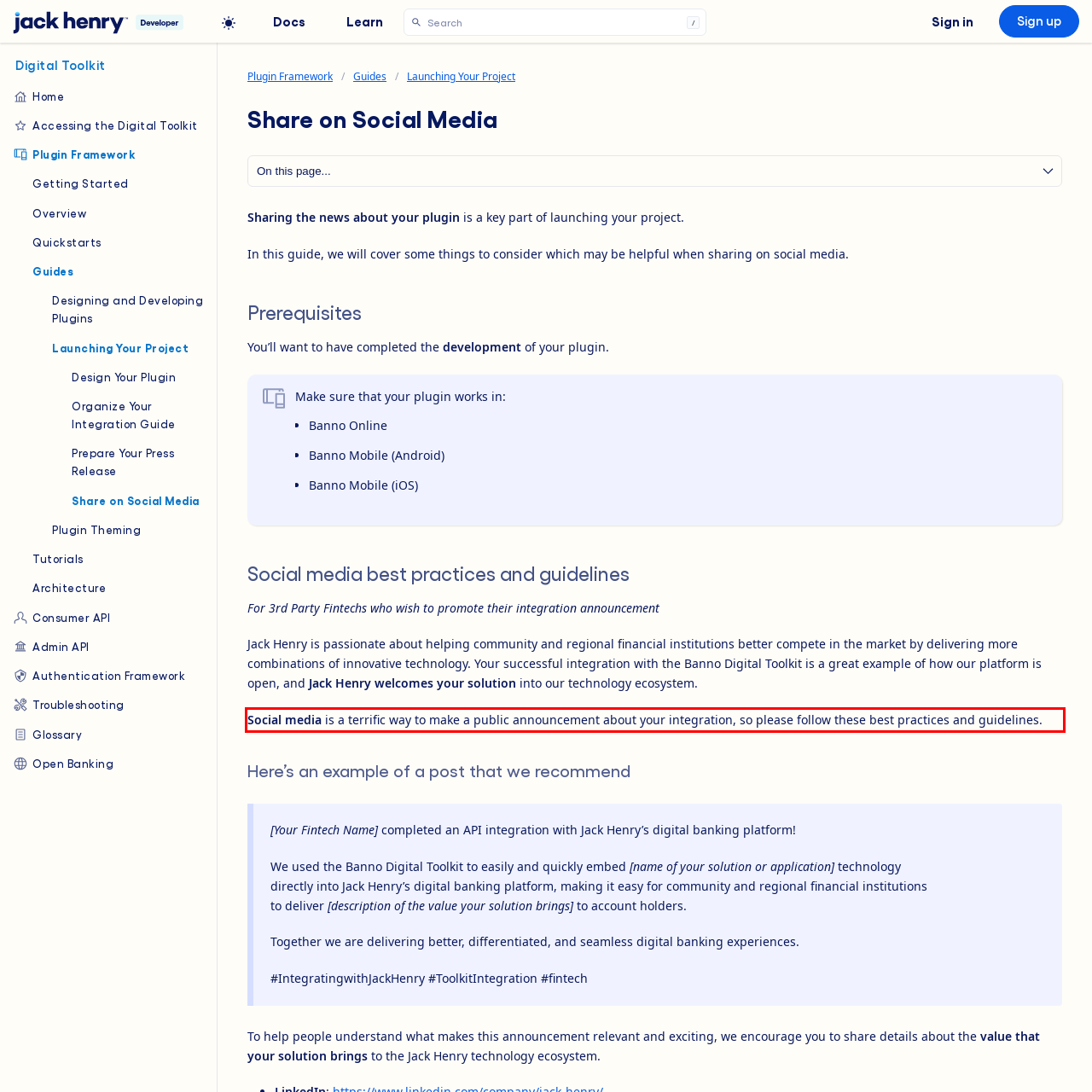You are given a screenshot of a webpage with a UI element highlighted by a red bounding box. Please perform OCR on the text content within this red bounding box.

Social media is a terrific way to make a public announcement about your integration, so please follow these best practices and guidelines.